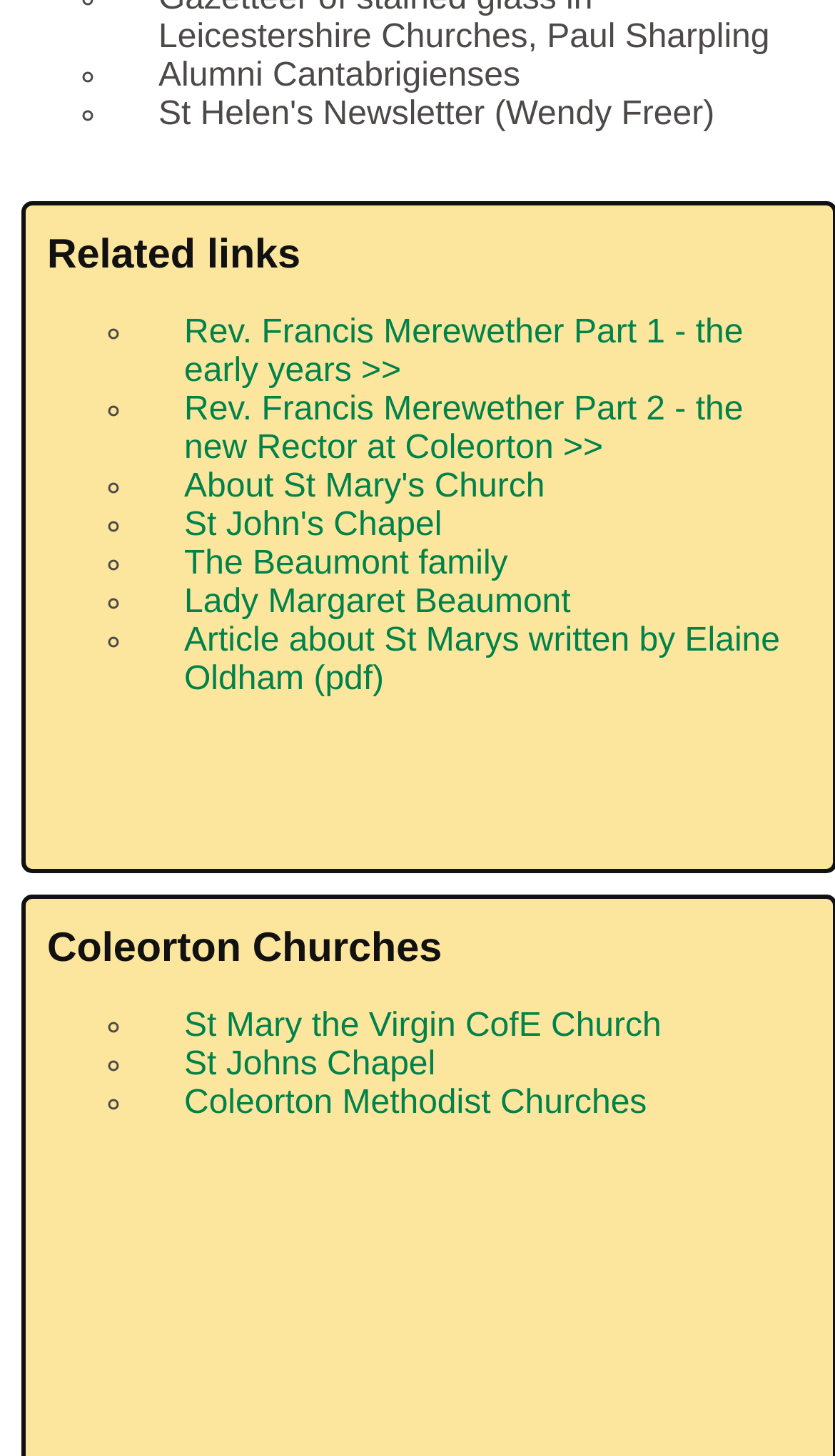Determine the bounding box coordinates of the region that needs to be clicked to achieve the task: "Learn about the Beaumont family".

[0.221, 0.375, 0.608, 0.4]